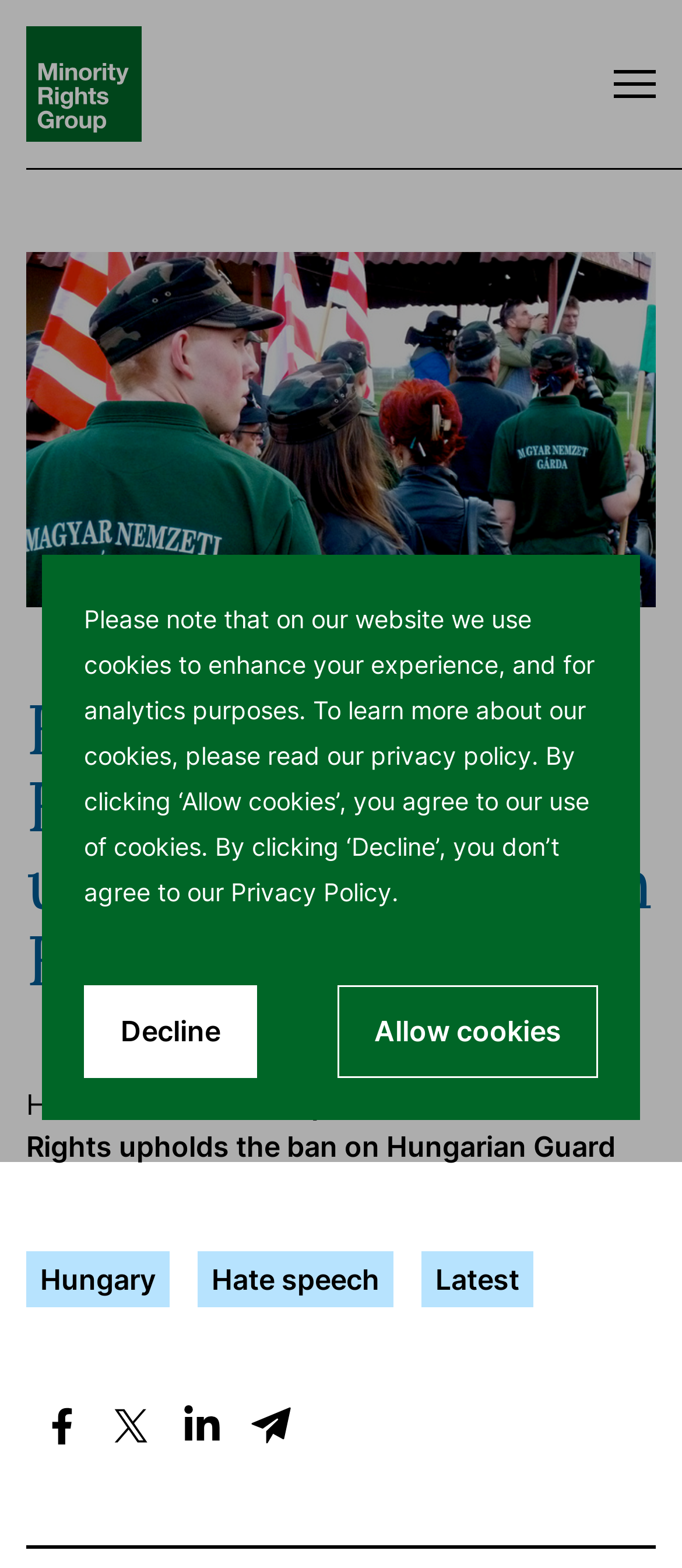Determine the bounding box coordinates of the region that needs to be clicked to achieve the task: "Go to the 'Home' page".

[0.038, 0.693, 0.154, 0.715]